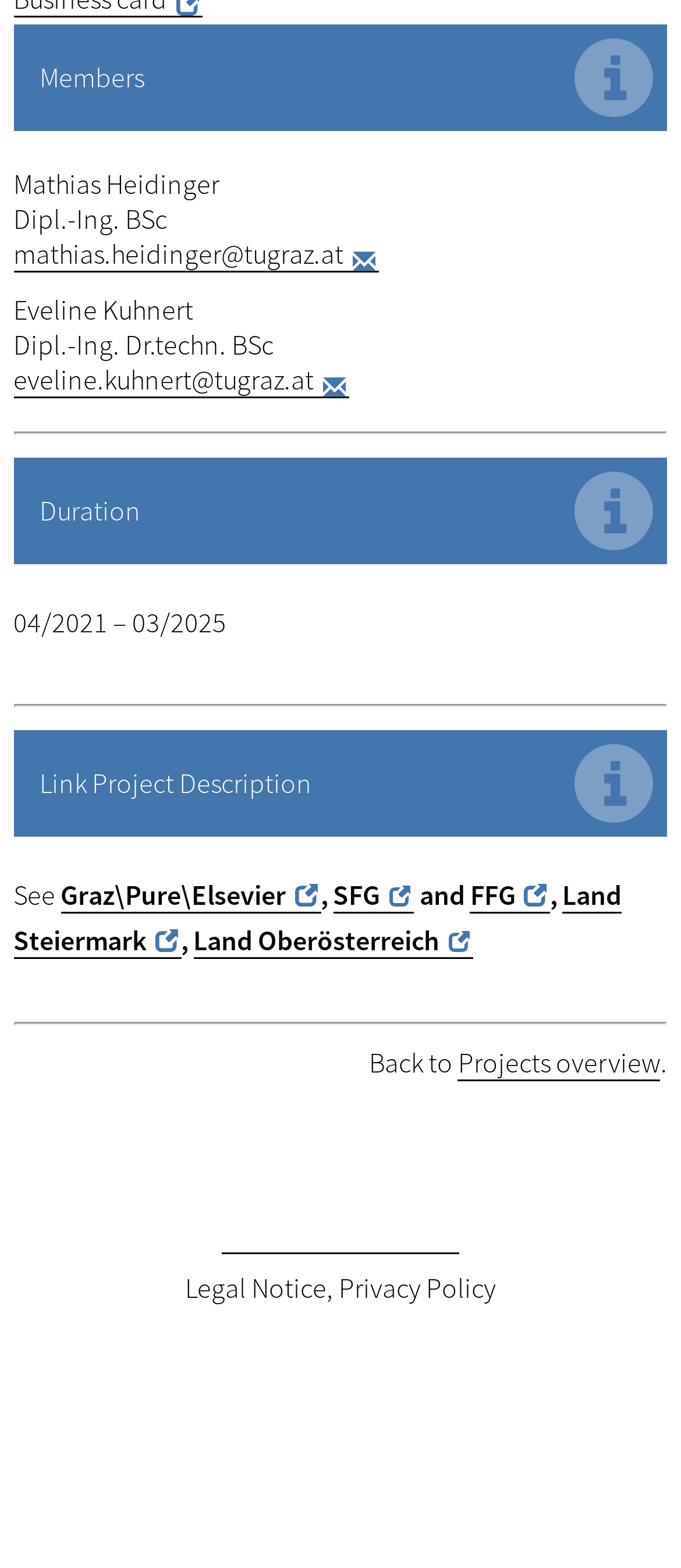Show the bounding box coordinates for the element that needs to be clicked to execute the following instruction: "Check entries feed". Provide the coordinates in the form of four float numbers between 0 and 1, i.e., [left, top, right, bottom].

None